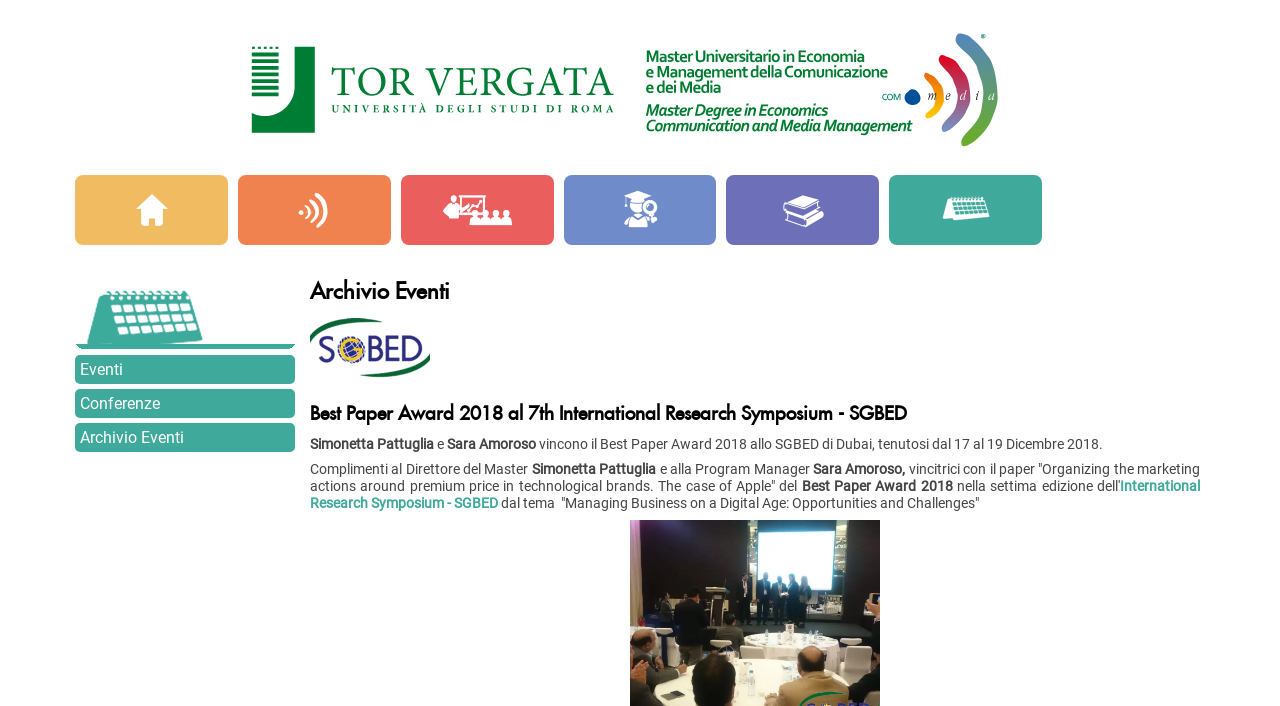Determine the bounding box coordinates of the element that should be clicked to execute the following command: "Read about the International Research Symposium - SGBED".

[0.242, 0.677, 0.938, 0.725]